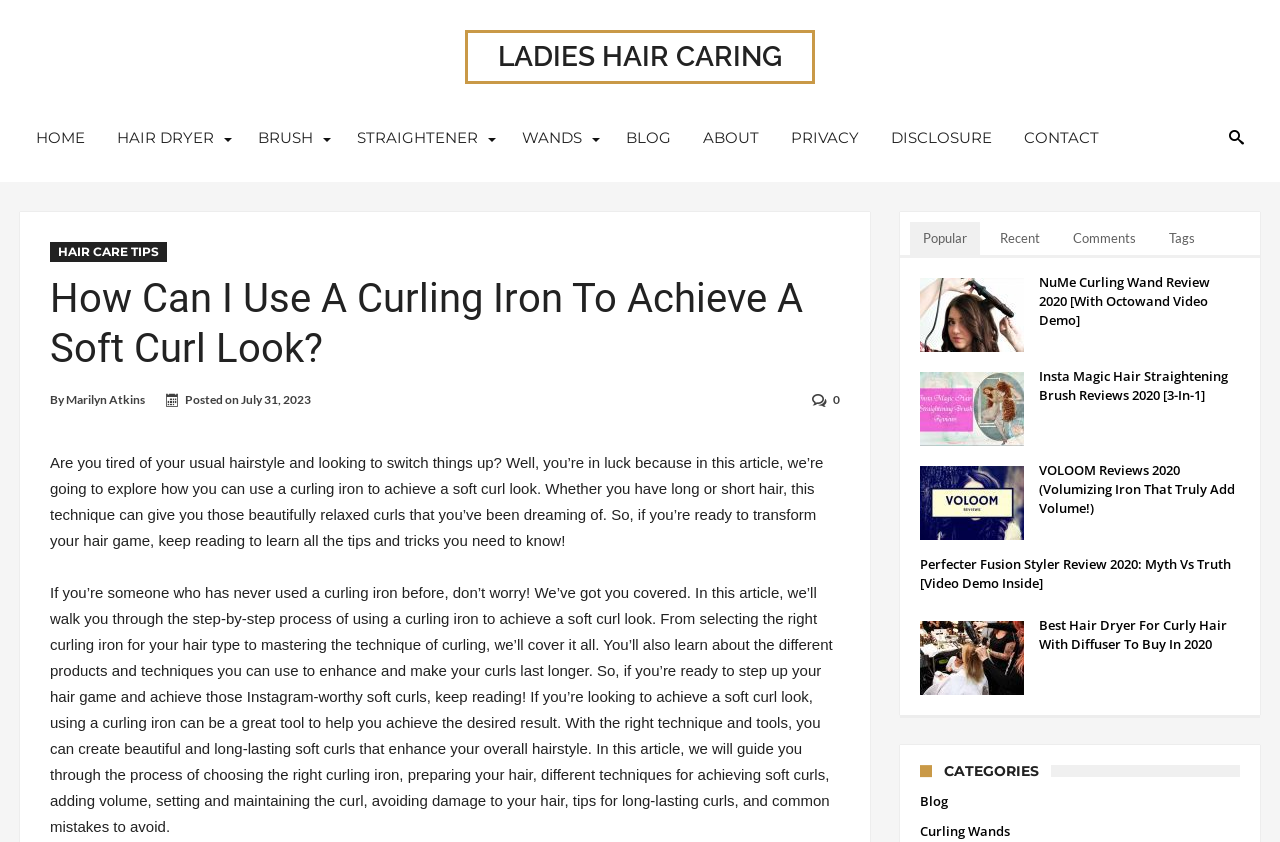Using the description: "Ladies Hair Caring", determine the UI element's bounding box coordinates. Ensure the coordinates are in the format of four float numbers between 0 and 1, i.e., [left, top, right, bottom].

[0.363, 0.036, 0.637, 0.1]